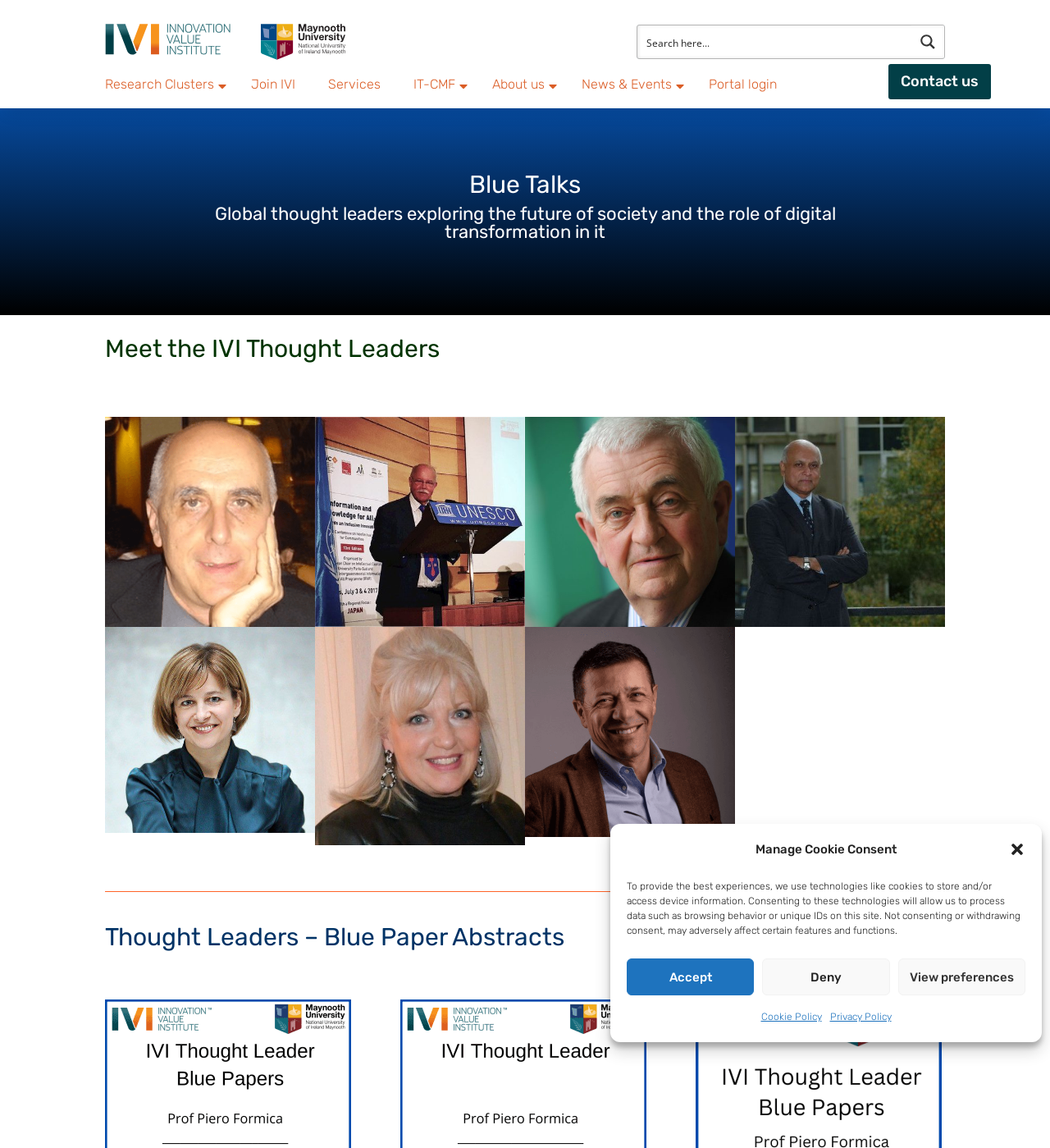Please find the bounding box coordinates of the element that must be clicked to perform the given instruction: "View Research Clusters". The coordinates should be four float numbers from 0 to 1, i.e., [left, top, right, bottom].

[0.084, 0.056, 0.223, 0.092]